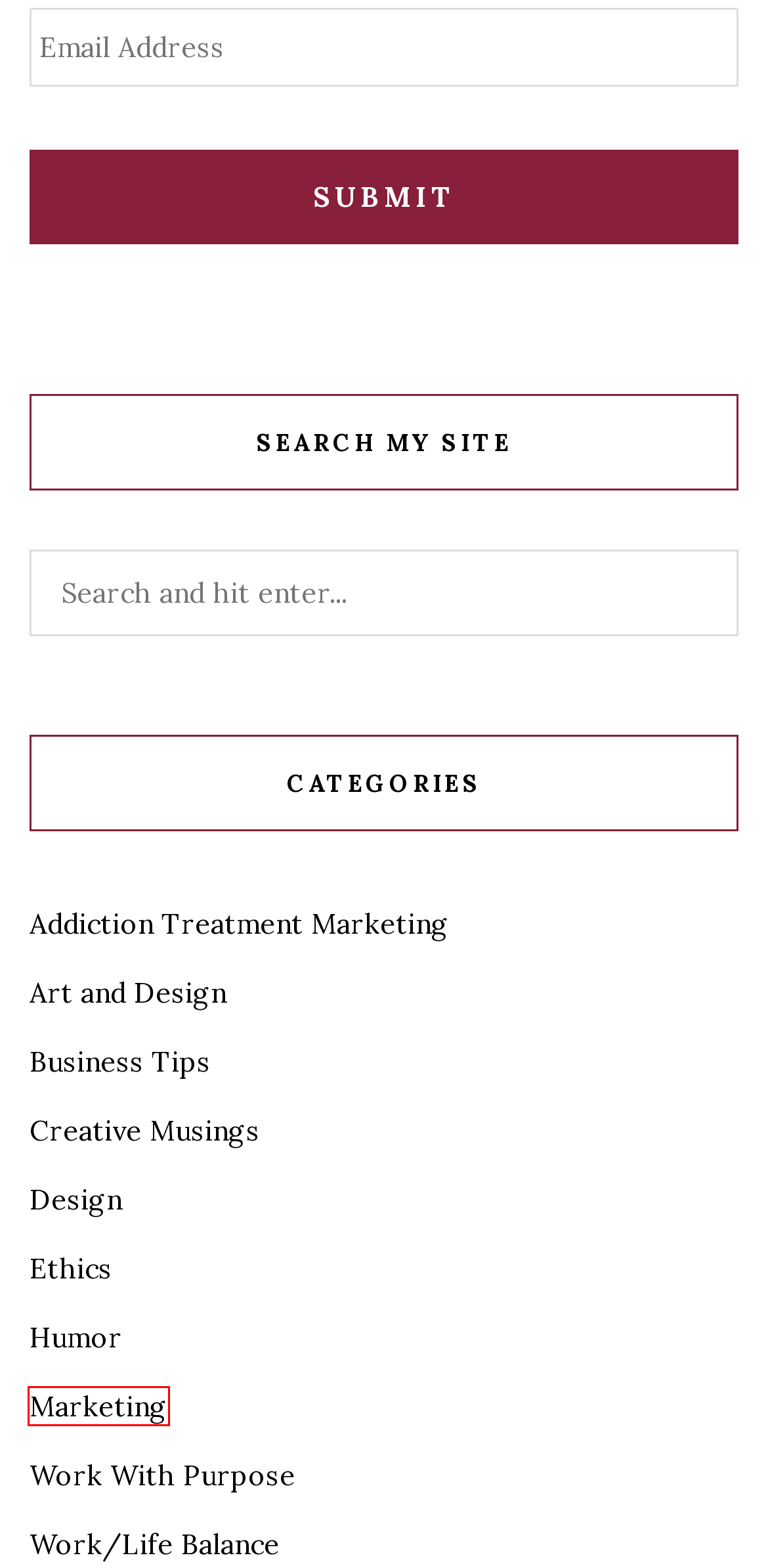Observe the screenshot of a webpage with a red bounding box highlighting an element. Choose the webpage description that accurately reflects the new page after the element within the bounding box is clicked. Here are the candidates:
A. Design Archives - Jenny Stradling
B. Creative Musings Archives - Jenny Stradling
C. Marketing Archives - Jenny Stradling
D. Business Tips Archives - Jenny Stradling
E. Work With Purpose Archives - Jenny Stradling
F. Addiction Treatment Marketing Archives - Jenny Stradling
G. Work/Life Balance Archives - Jenny Stradling
H. Humor Archives - Jenny Stradling

C